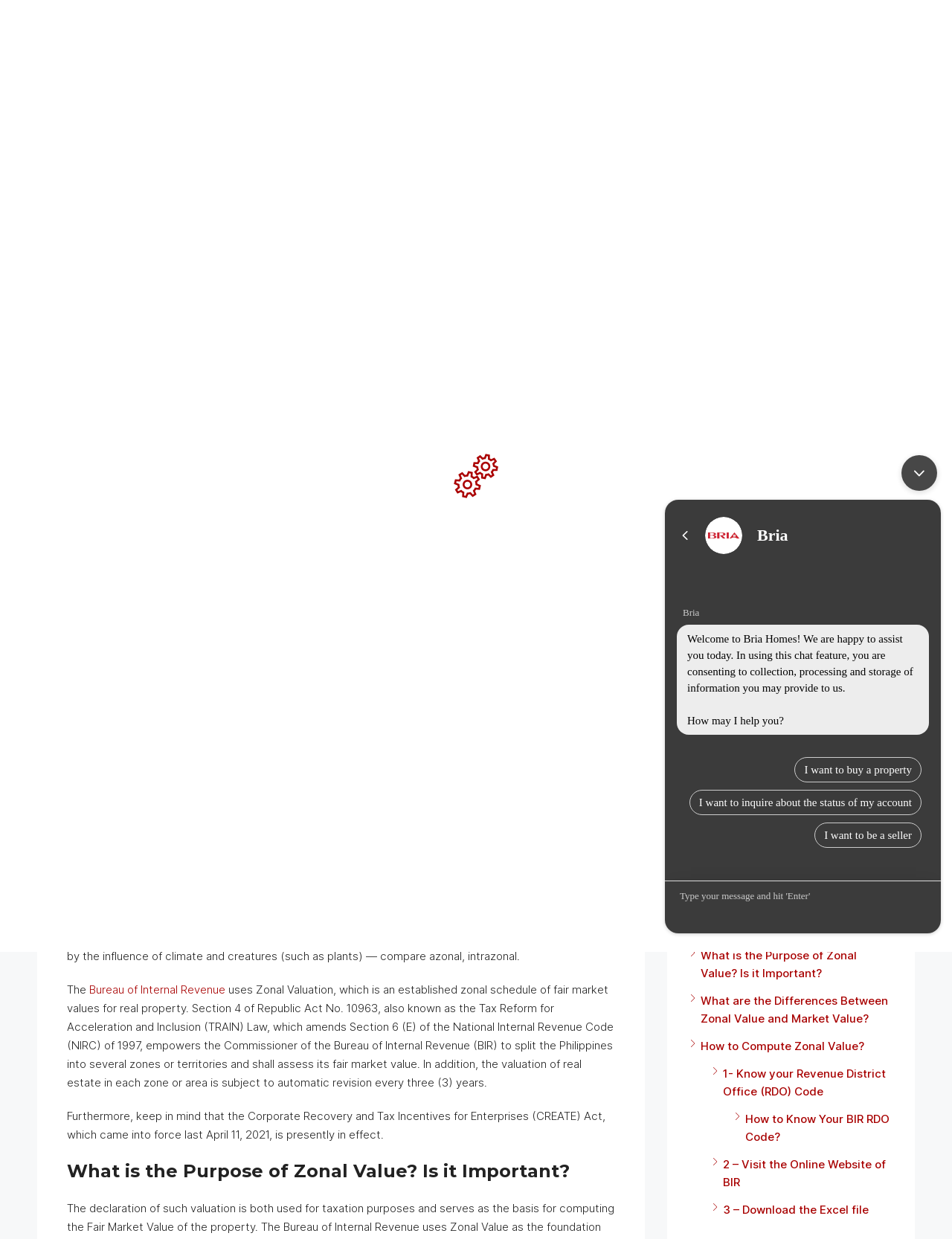Please provide a short answer using a single word or phrase for the question:
What is the name of the law that empowers the Commissioner of the BIR to split the Philippines into several zones or territories?

Tax Reform for Acceleration and Inclusion (TRAIN) Law